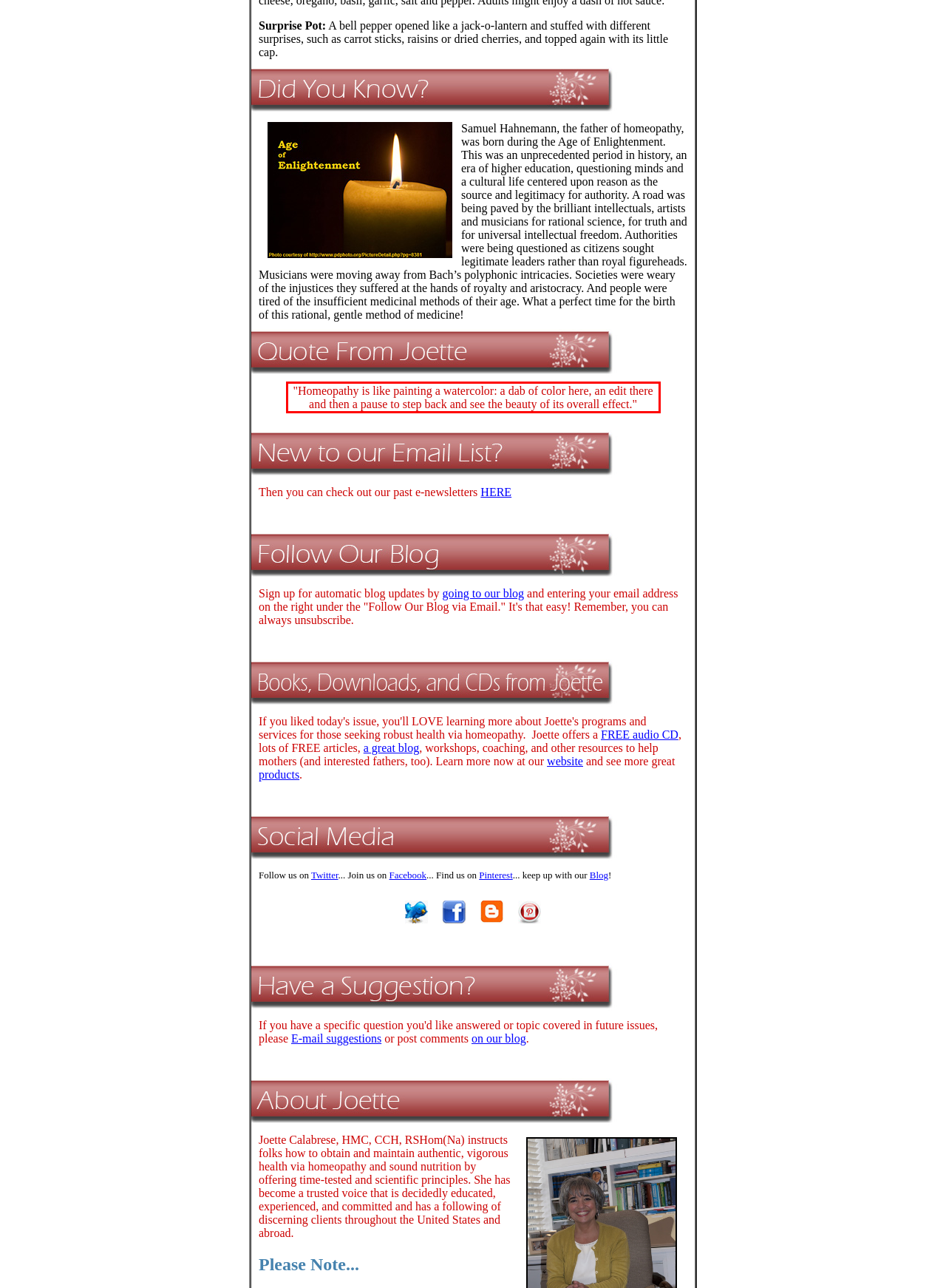The screenshot provided shows a webpage with a red bounding box. Apply OCR to the text within this red bounding box and provide the extracted content.

"Homeopathy is like painting a watercolor: a dab of color here, an edit there and then a pause to step back and see the beauty of its overall effect."